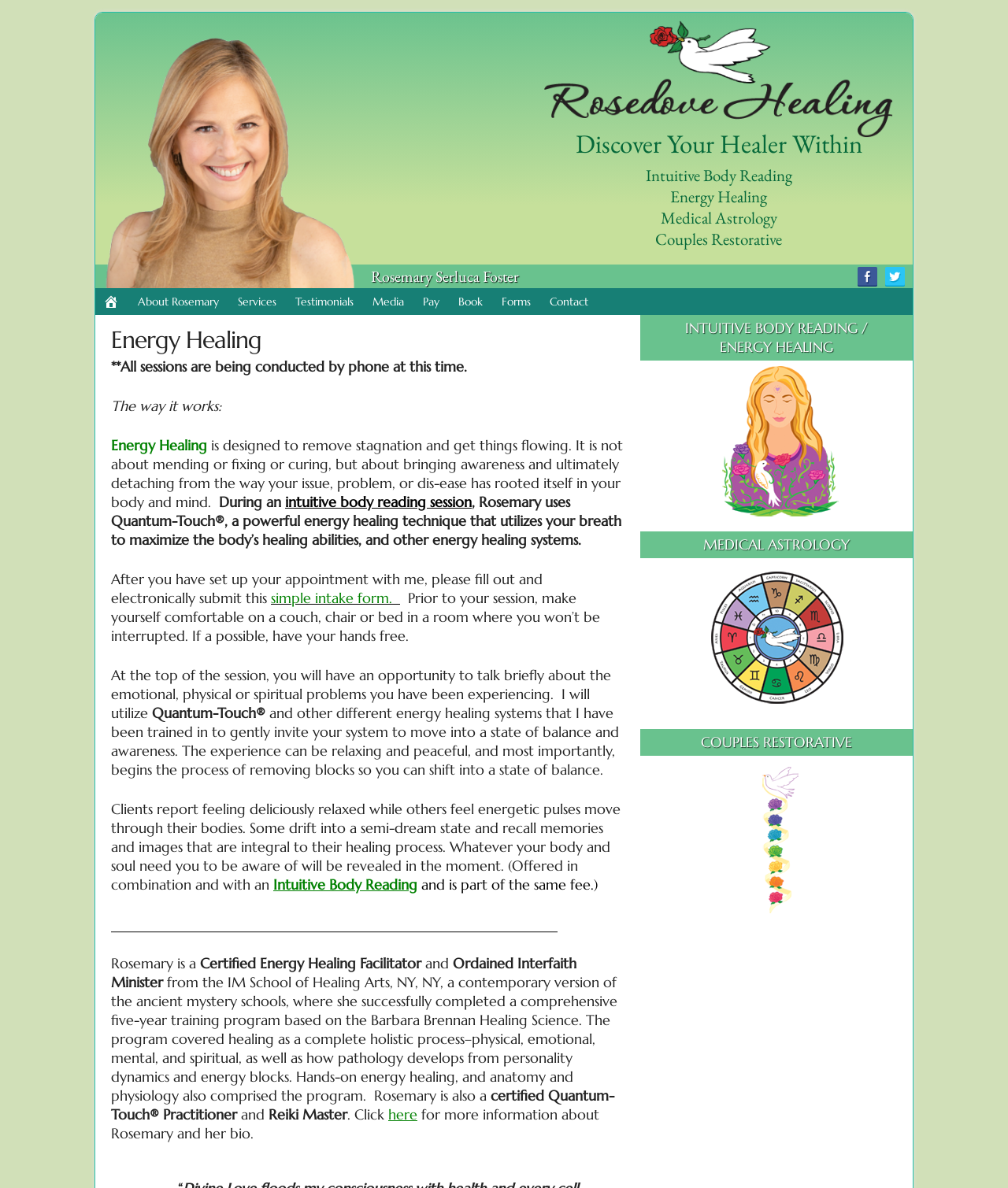Locate the UI element described by Contact in the provided webpage screenshot. Return the bounding box coordinates in the format (top-left x, top-left y, bottom-right x, bottom-right y), ensuring all values are between 0 and 1.

[0.538, 0.243, 0.591, 0.265]